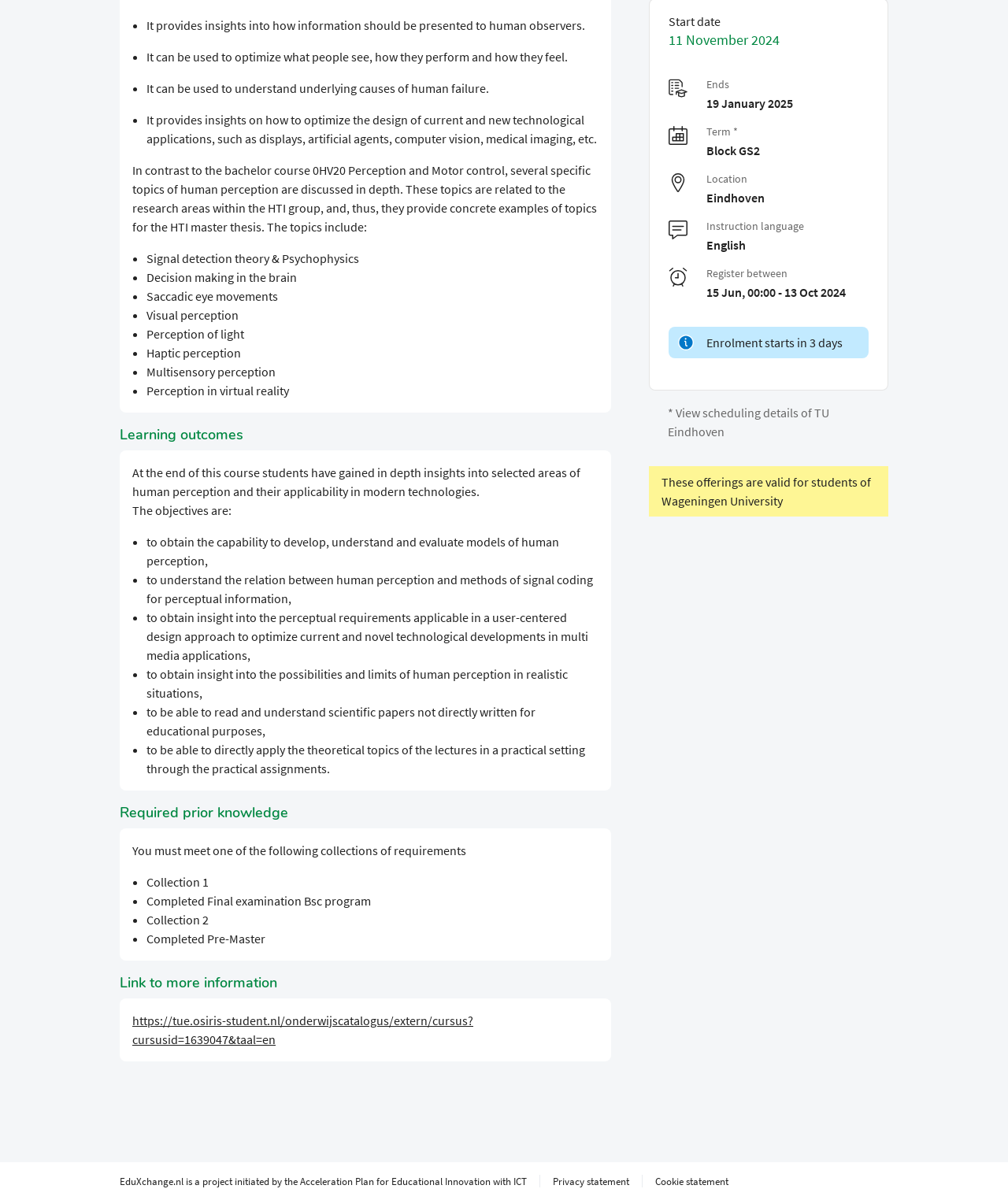Based on the element description Privacy statement, identify the bounding box coordinates for the UI element. The coordinates should be in the format (top-left x, top-left y, bottom-right x, bottom-right y) and within the 0 to 1 range.

[0.548, 0.979, 0.624, 0.99]